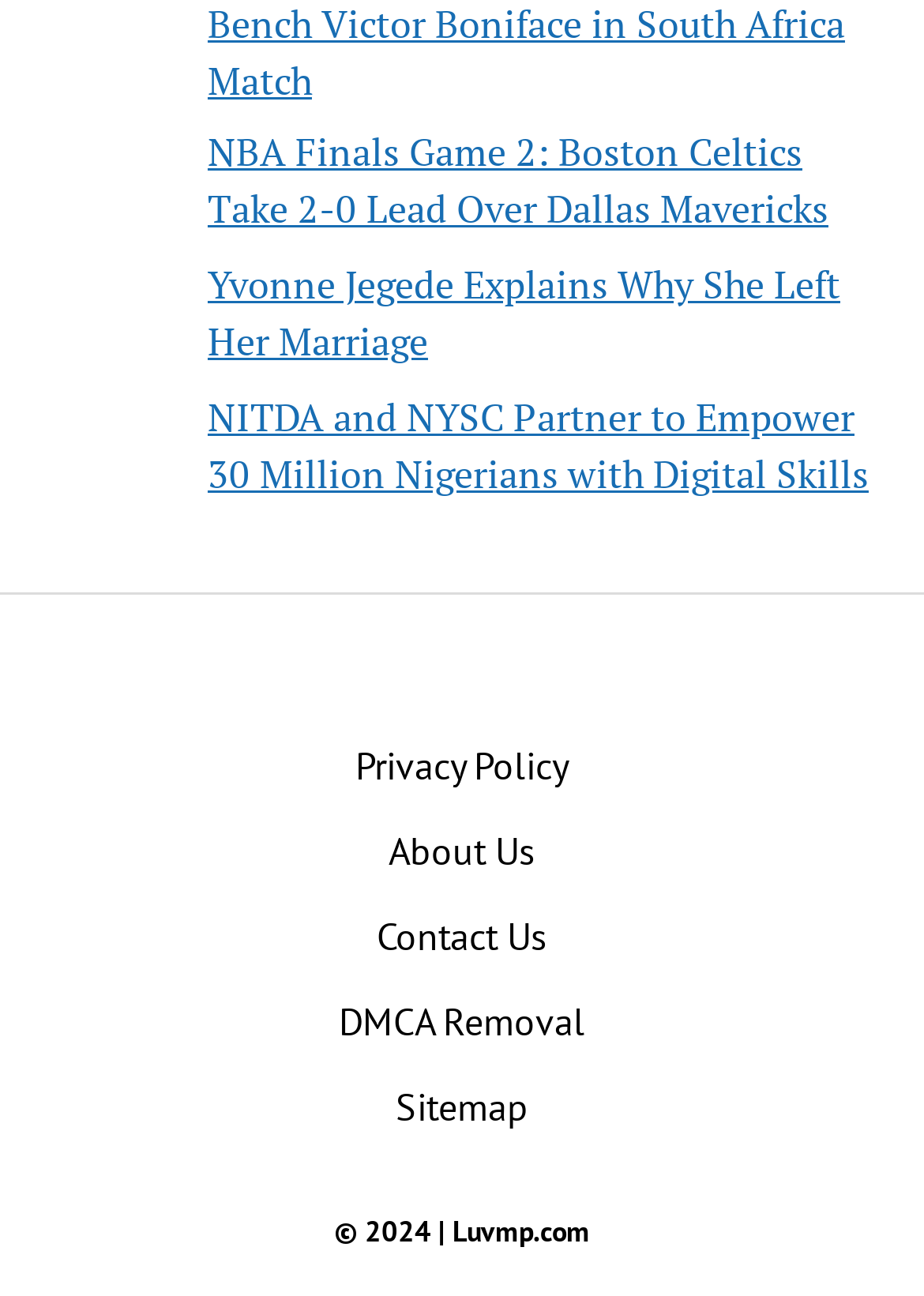Please determine the bounding box coordinates for the UI element described here. Use the format (top-left x, top-left y, bottom-right x, bottom-right y) with values bounded between 0 and 1: Sitemap

[0.428, 0.836, 0.572, 0.873]